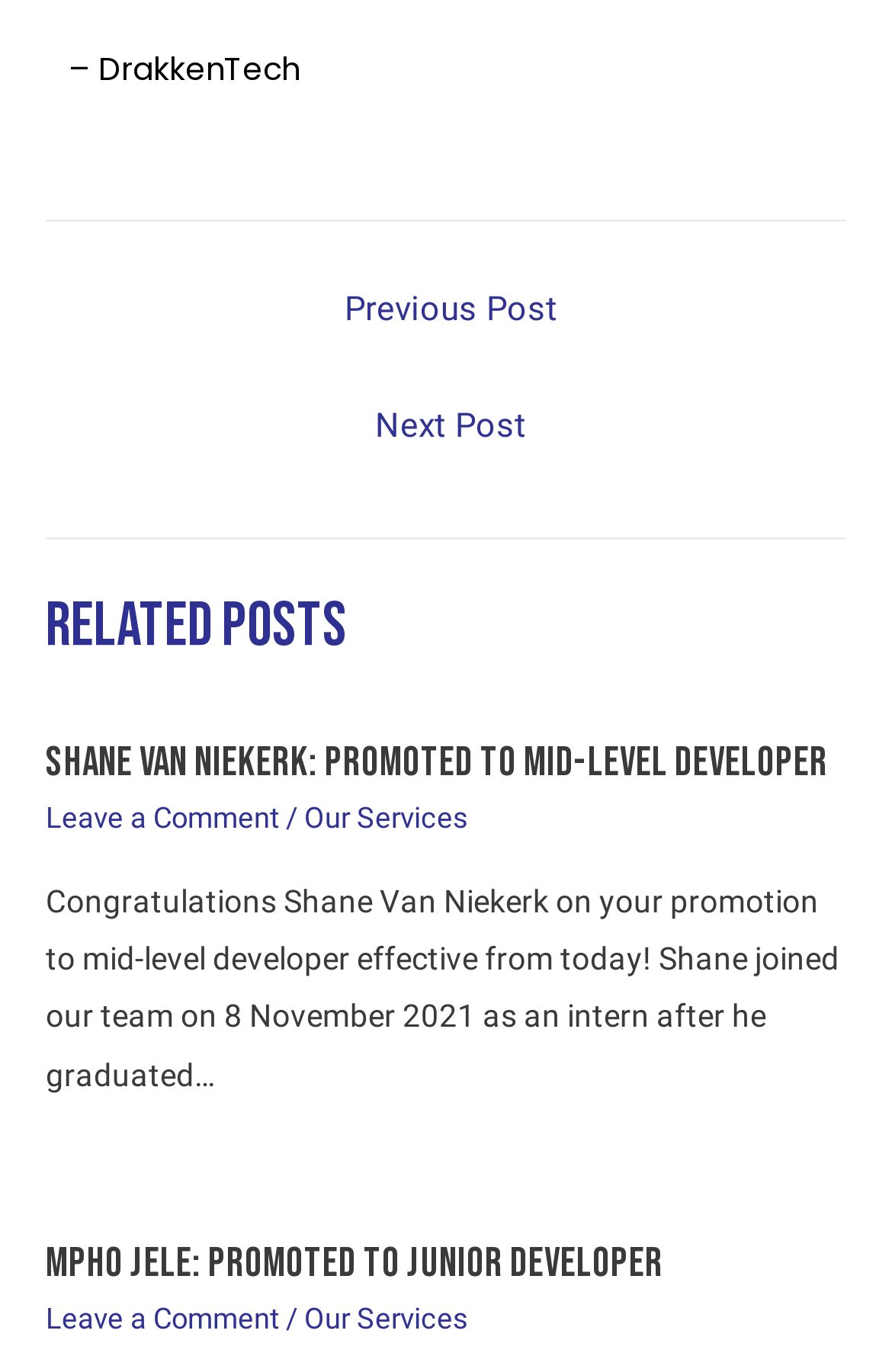What is the title of the second article?
Using the information from the image, provide a comprehensive answer to the question.

The title of the second article can be found in the 'Related Posts' section, where it says 'Mpho Jele: Promoted to Junior Developer'.